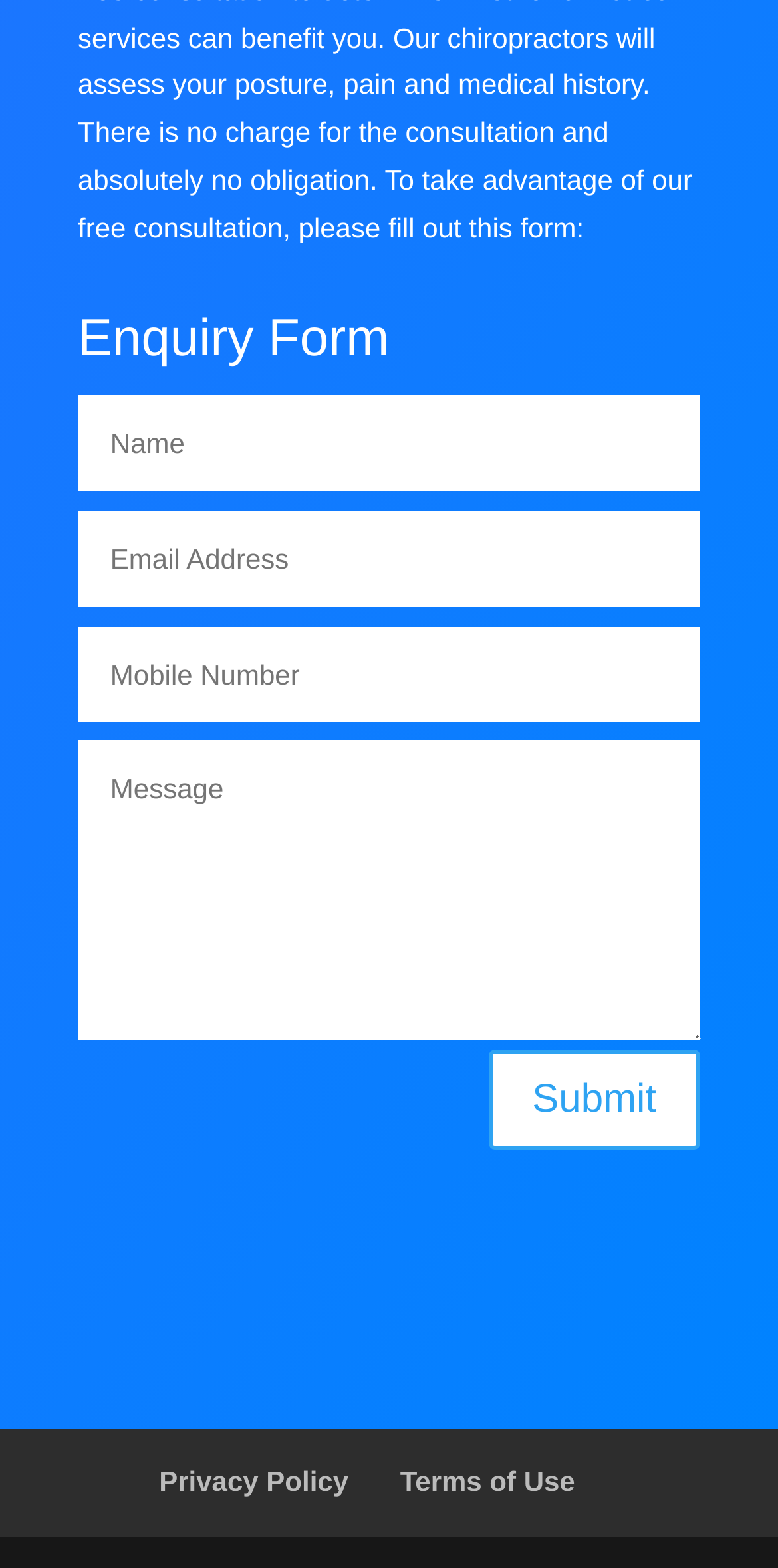How many textboxes are there in the form? Based on the screenshot, please respond with a single word or phrase.

4